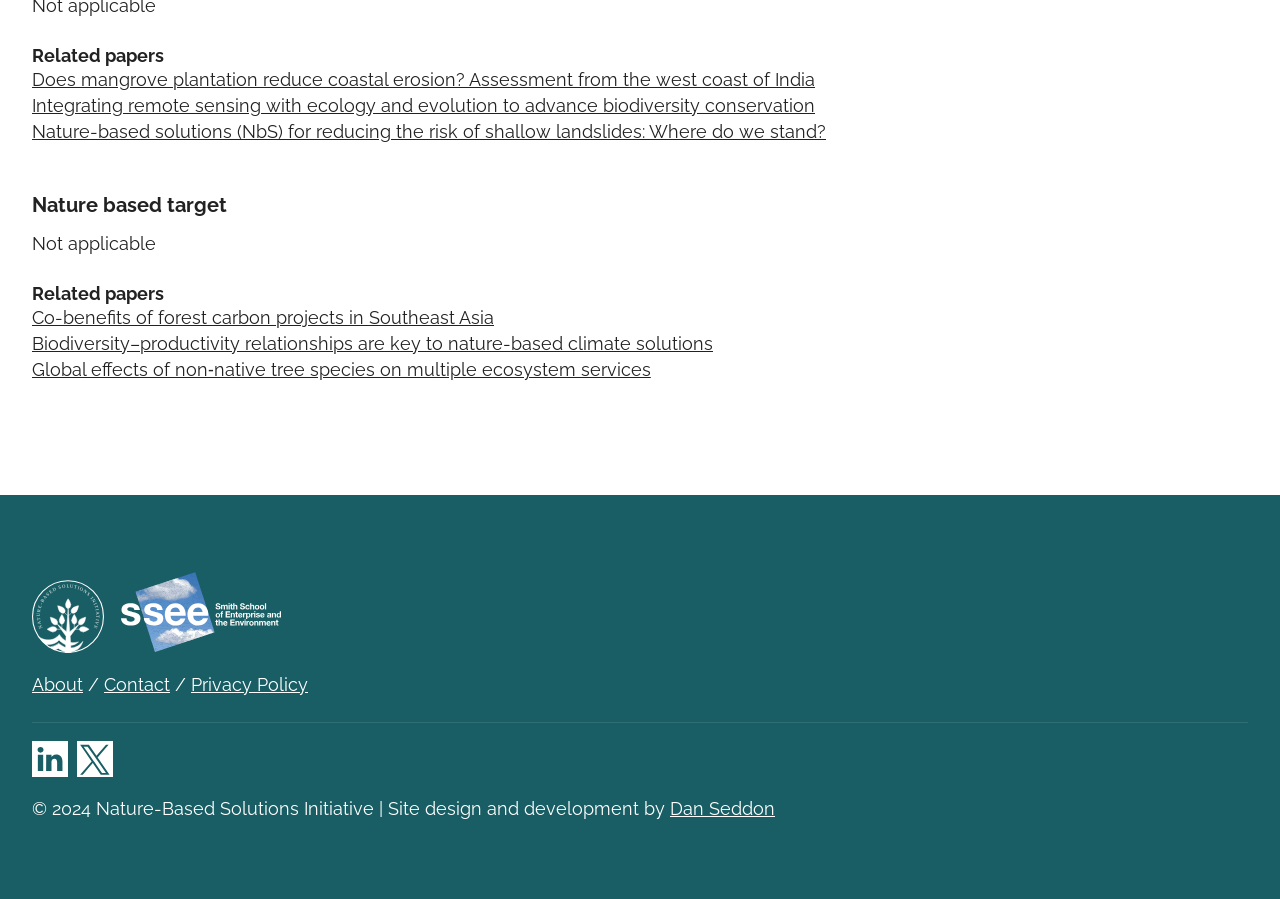Select the bounding box coordinates of the element I need to click to carry out the following instruction: "Read the 'AI Comic Factory' article".

None